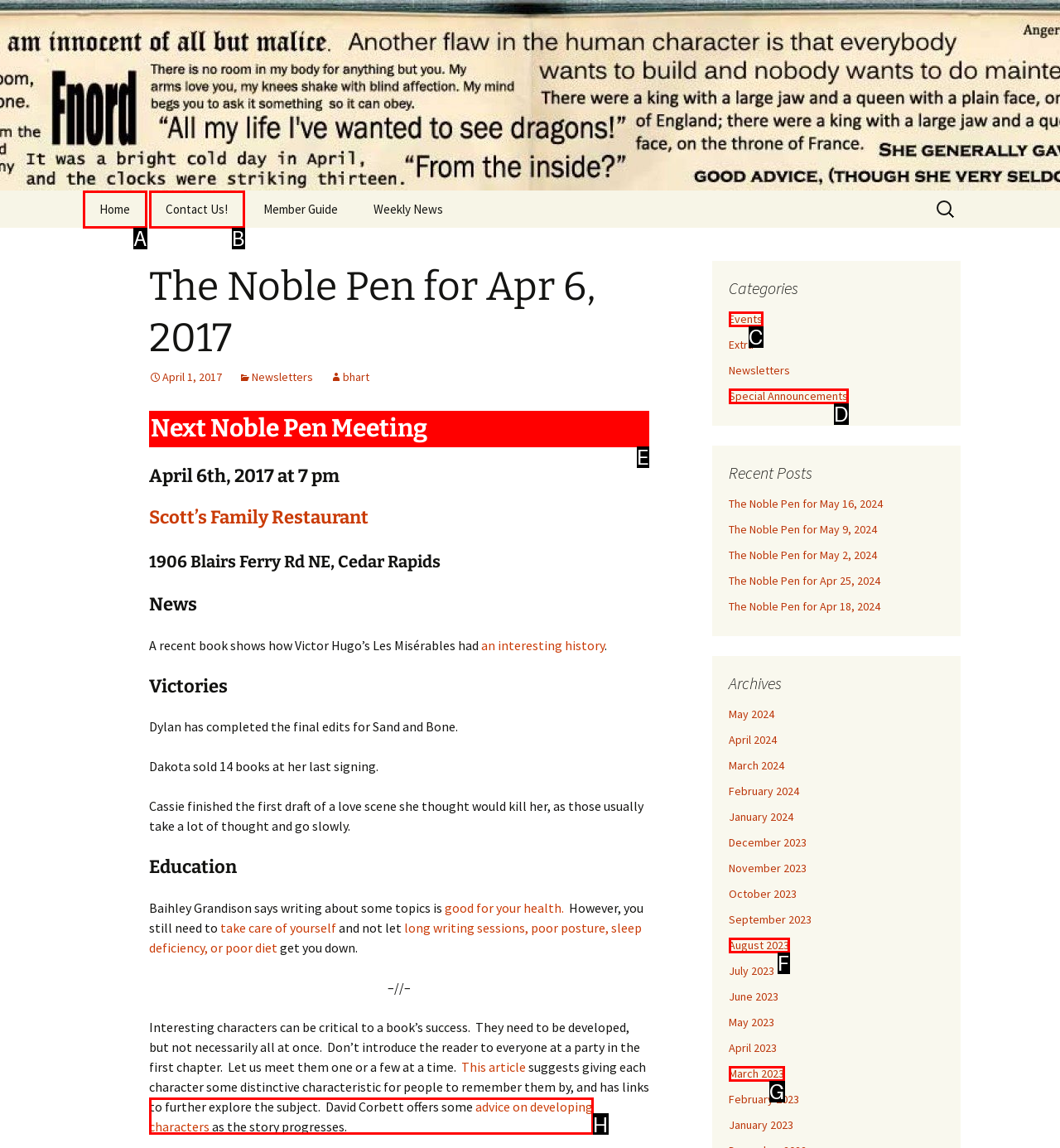Tell me which letter I should select to achieve the following goal: View the next Noble Pen meeting details
Answer with the corresponding letter from the provided options directly.

E